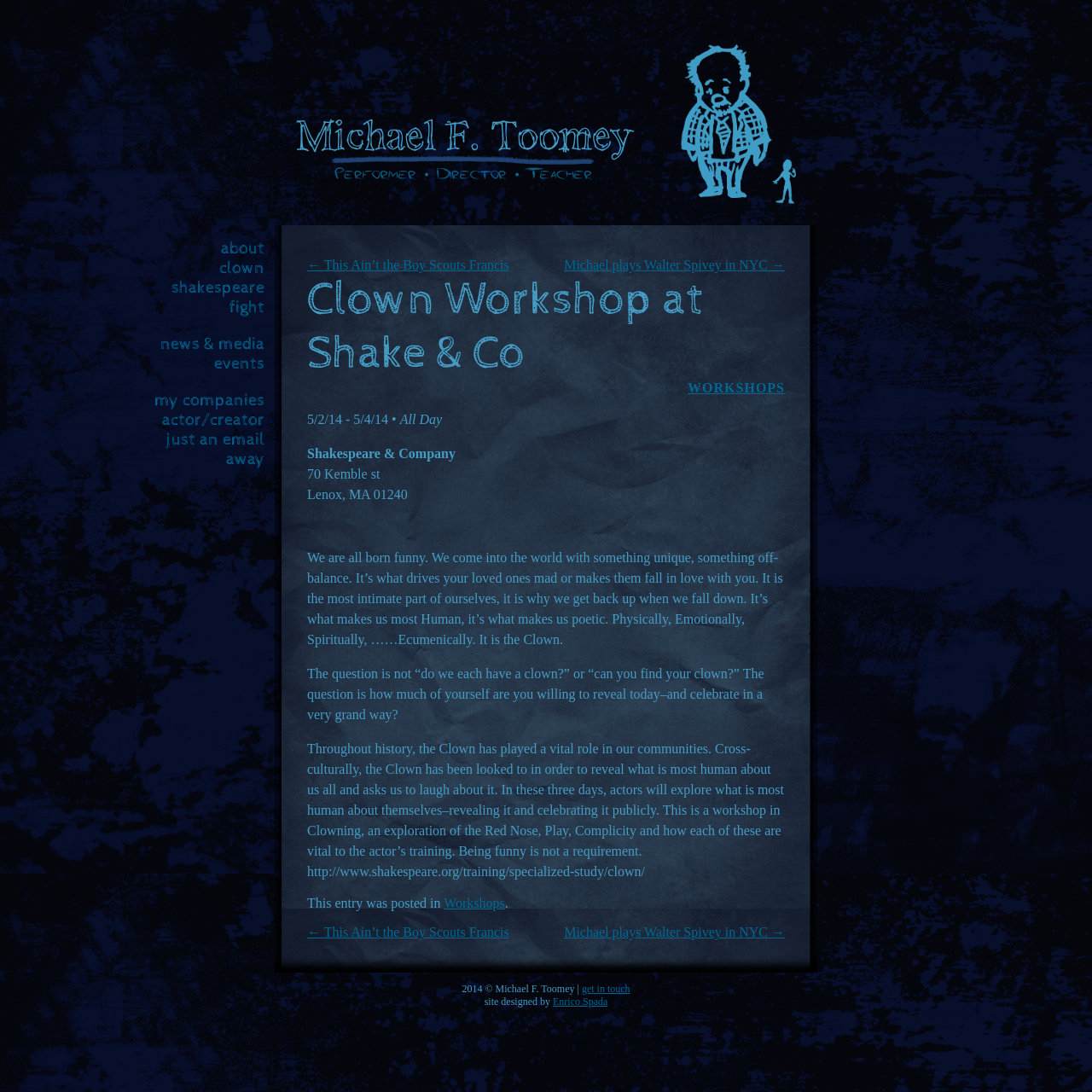Please indicate the bounding box coordinates for the clickable area to complete the following task: "Click on the 'about' link". The coordinates should be specified as four float numbers between 0 and 1, i.e., [left, top, right, bottom].

[0.202, 0.219, 0.242, 0.237]